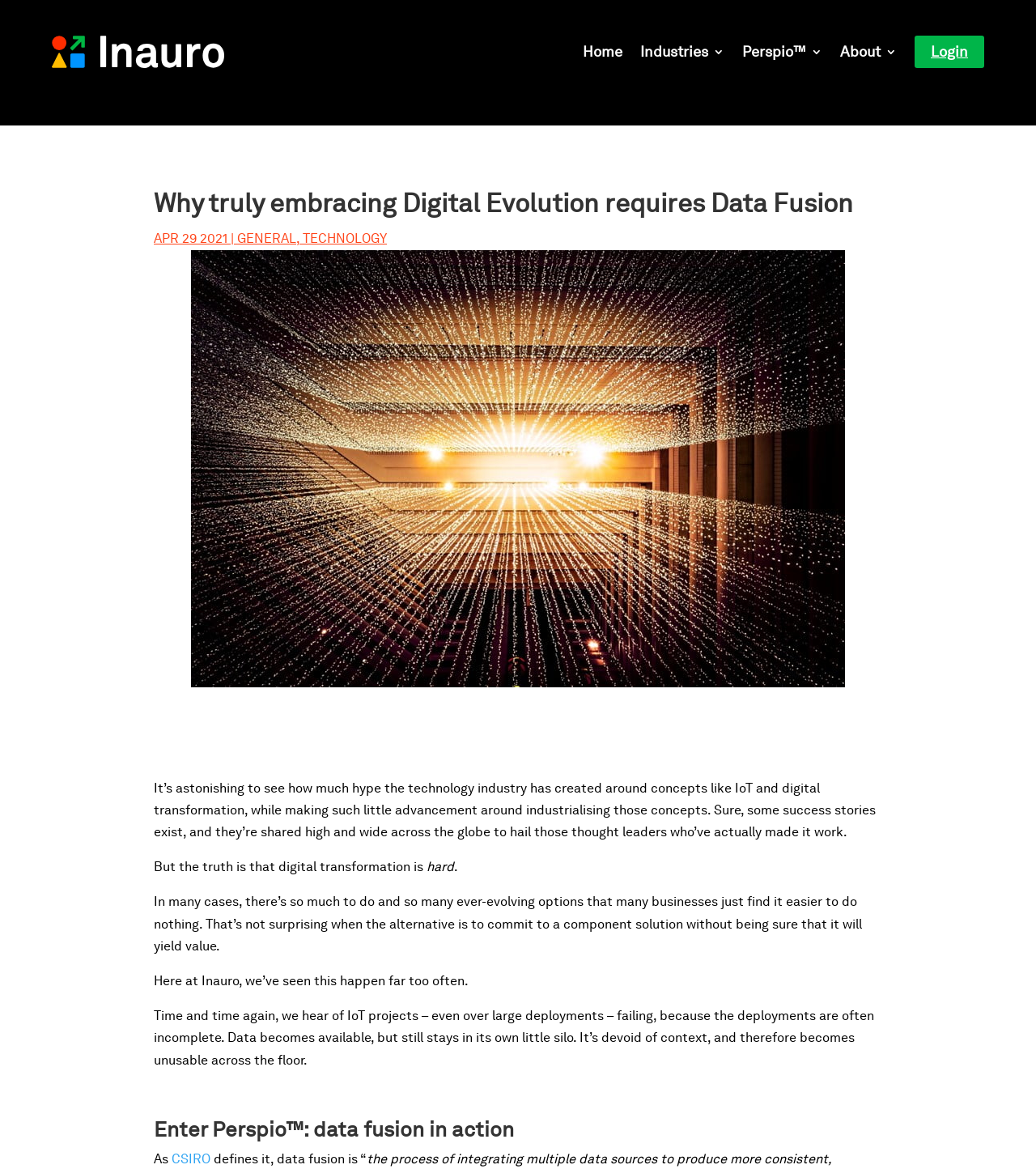Please specify the bounding box coordinates of the clickable region necessary for completing the following instruction: "Click on the Home link". The coordinates must consist of four float numbers between 0 and 1, i.e., [left, top, right, bottom].

[0.562, 0.018, 0.601, 0.07]